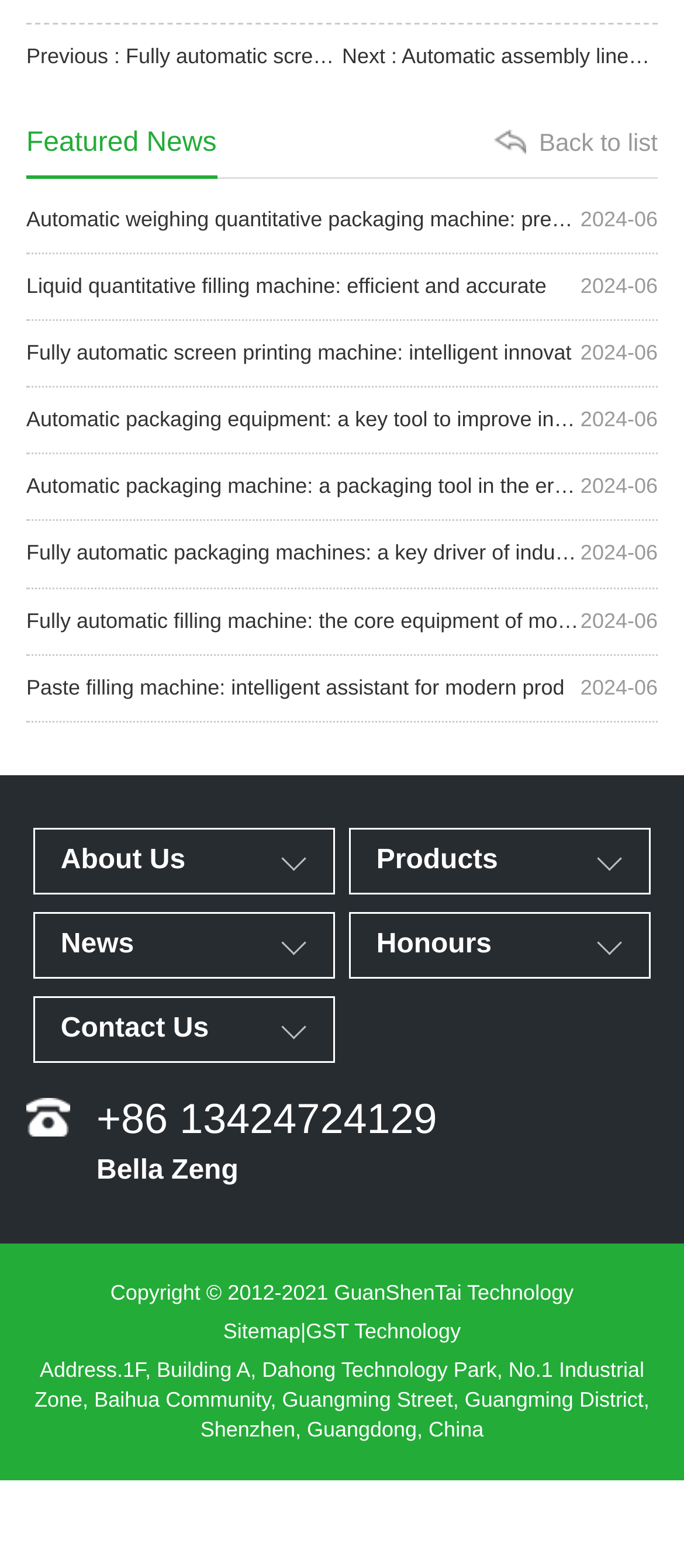Locate the bounding box coordinates for the element described below: "GST Technology". The coordinates must be four float values between 0 and 1, formatted as [left, top, right, bottom].

[0.447, 0.841, 0.674, 0.857]